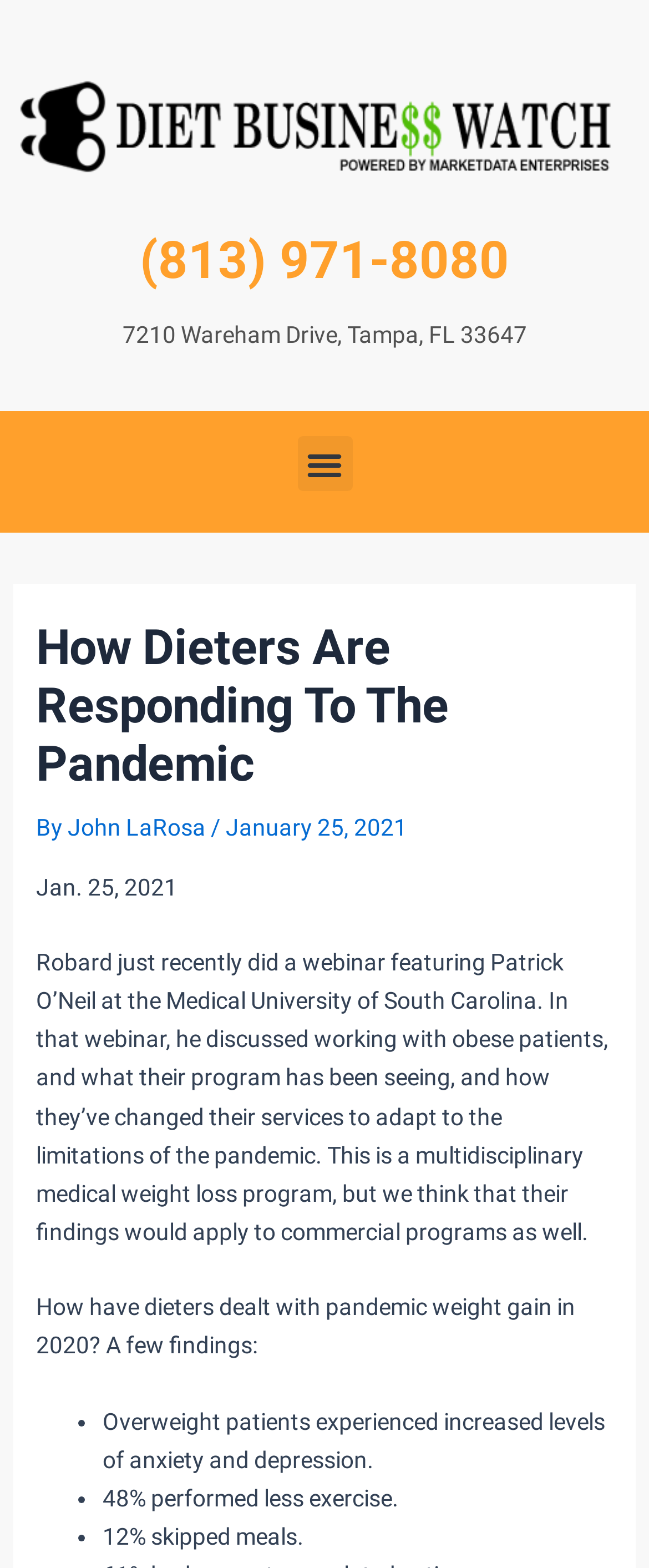Given the content of the image, can you provide a detailed answer to the question?
What percentage of dieters performed less exercise during the pandemic?

The percentage can be found in the list item with the text '48% performed less exercise.' which is located in the article section.